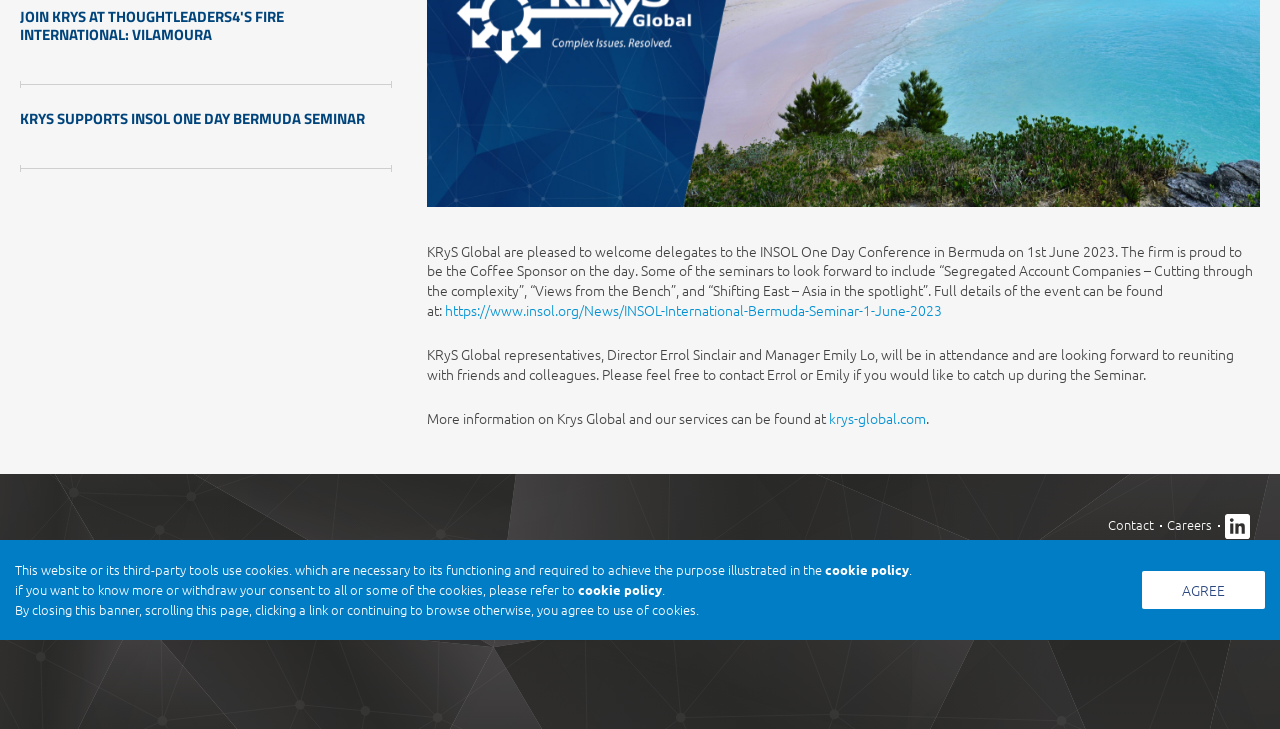Locate the bounding box of the UI element defined by this description: "Privacy Policy". The coordinates should be given as four float numbers between 0 and 1, formatted as [left, top, right, bottom].

[0.859, 0.753, 0.92, 0.779]